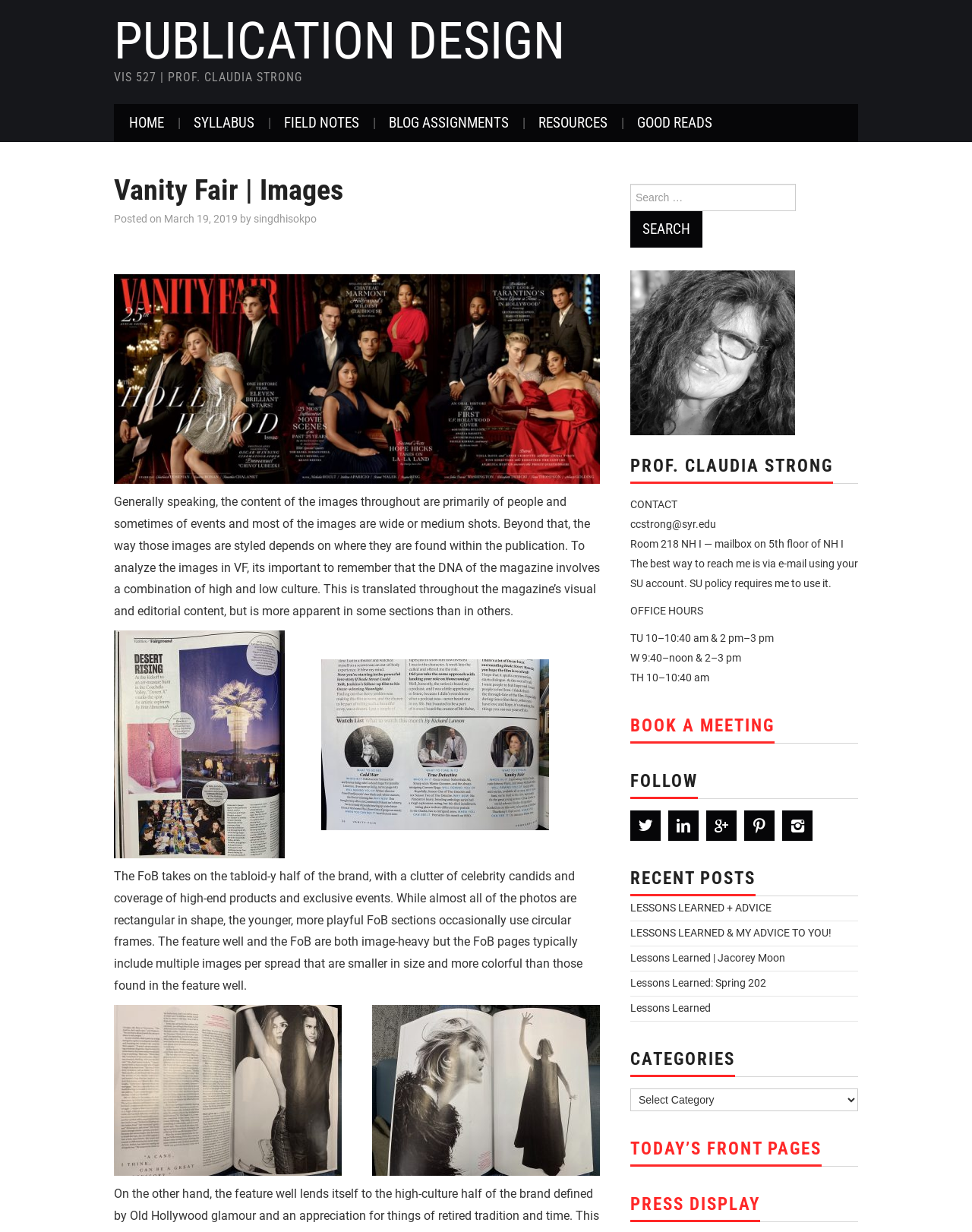Can you identify the bounding box coordinates of the clickable region needed to carry out this instruction: 'Book a meeting'? The coordinates should be four float numbers within the range of 0 to 1, stated as [left, top, right, bottom].

[0.648, 0.581, 0.797, 0.597]